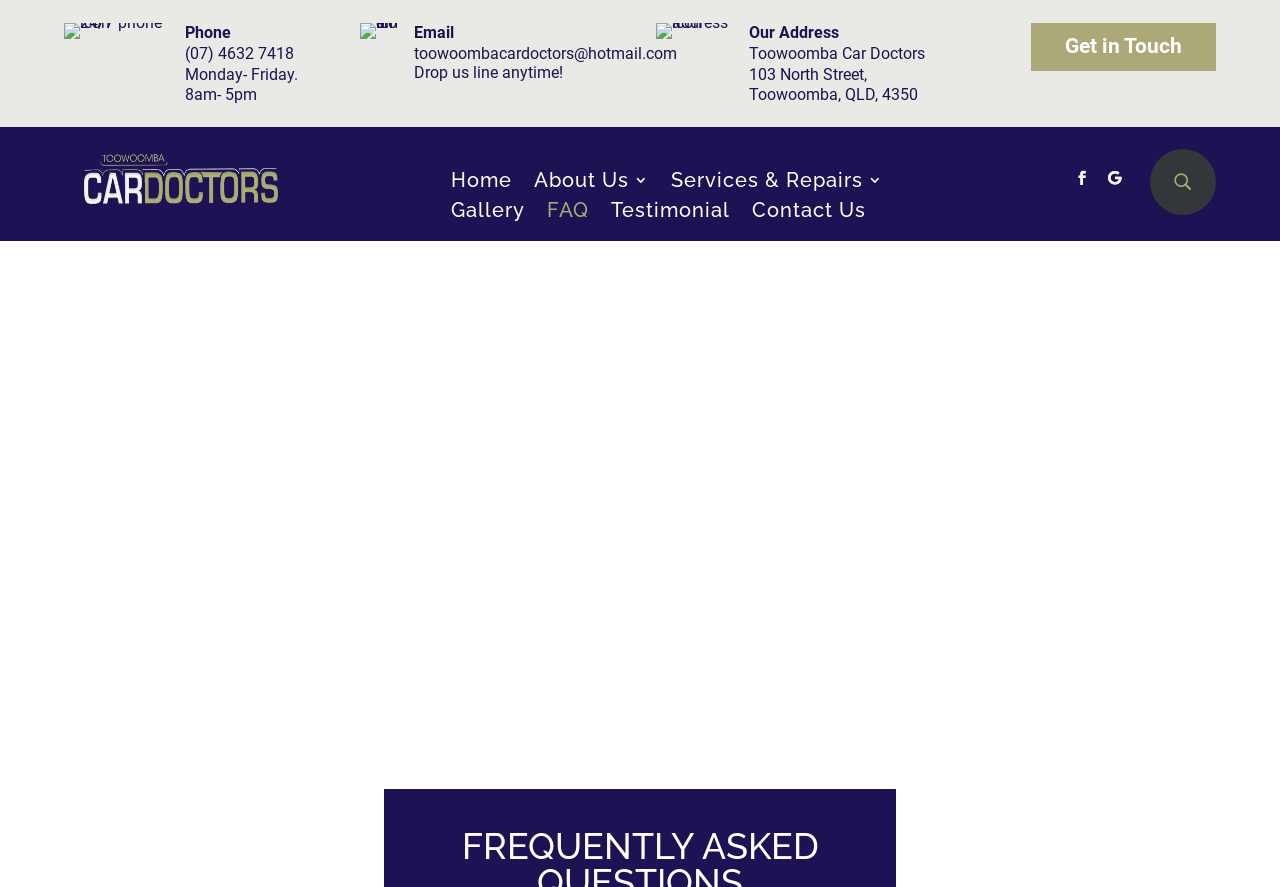What are the available navigation options on the webpage?
Answer with a single word or phrase, using the screenshot for reference.

Home, About Us, Services & Repairs, Gallery, FAQ, Testimonial, Contact Us